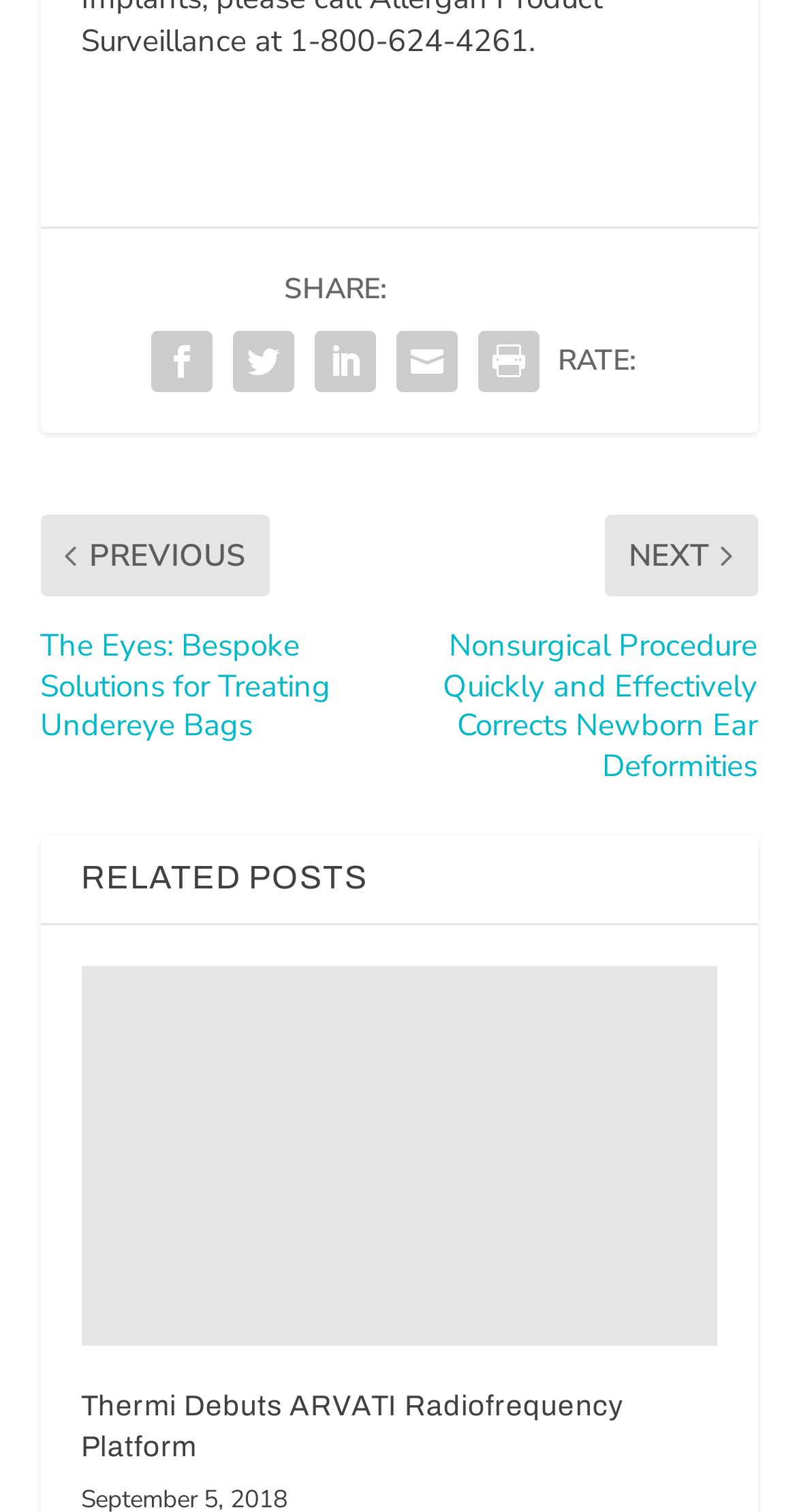Determine the bounding box coordinates for the area that should be clicked to carry out the following instruction: "Rate this post".

[0.7, 0.226, 0.797, 0.251]